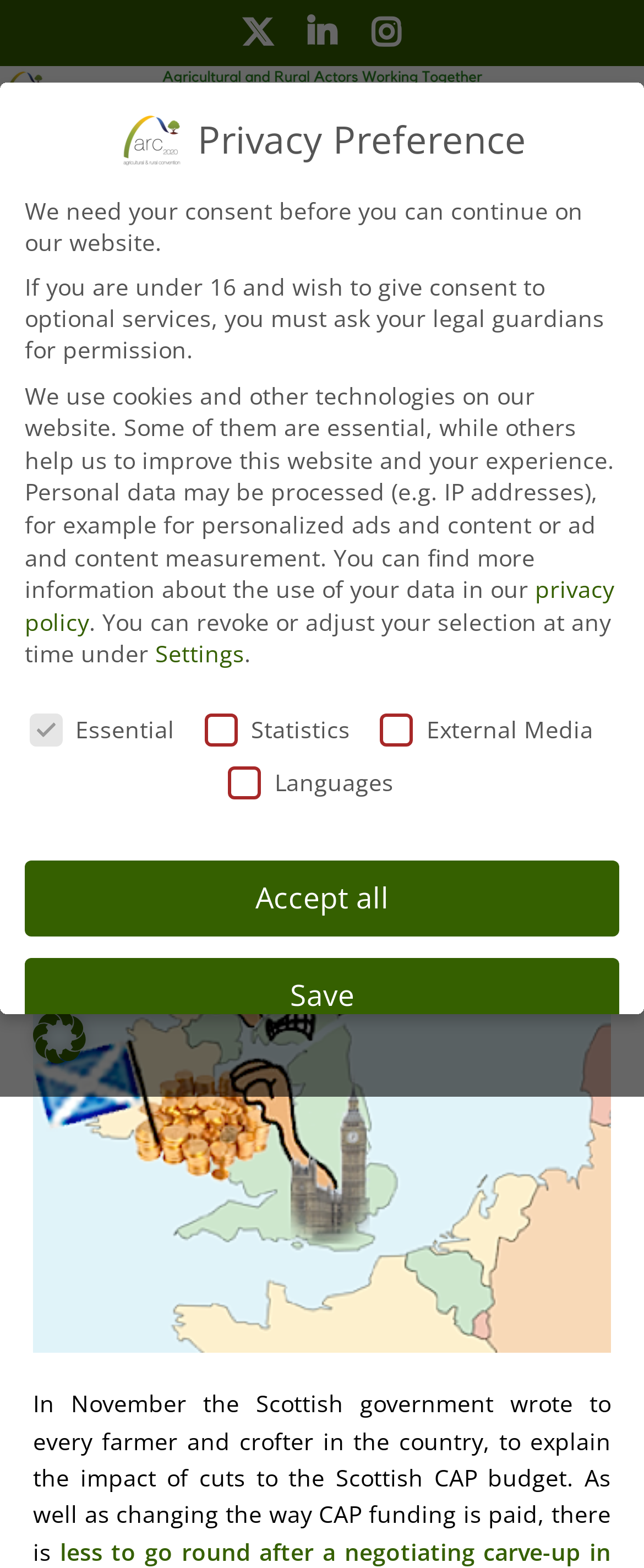Identify the bounding box coordinates of the clickable region to carry out the given instruction: "Read the latest news from EU member states".

[0.244, 0.196, 0.795, 0.215]